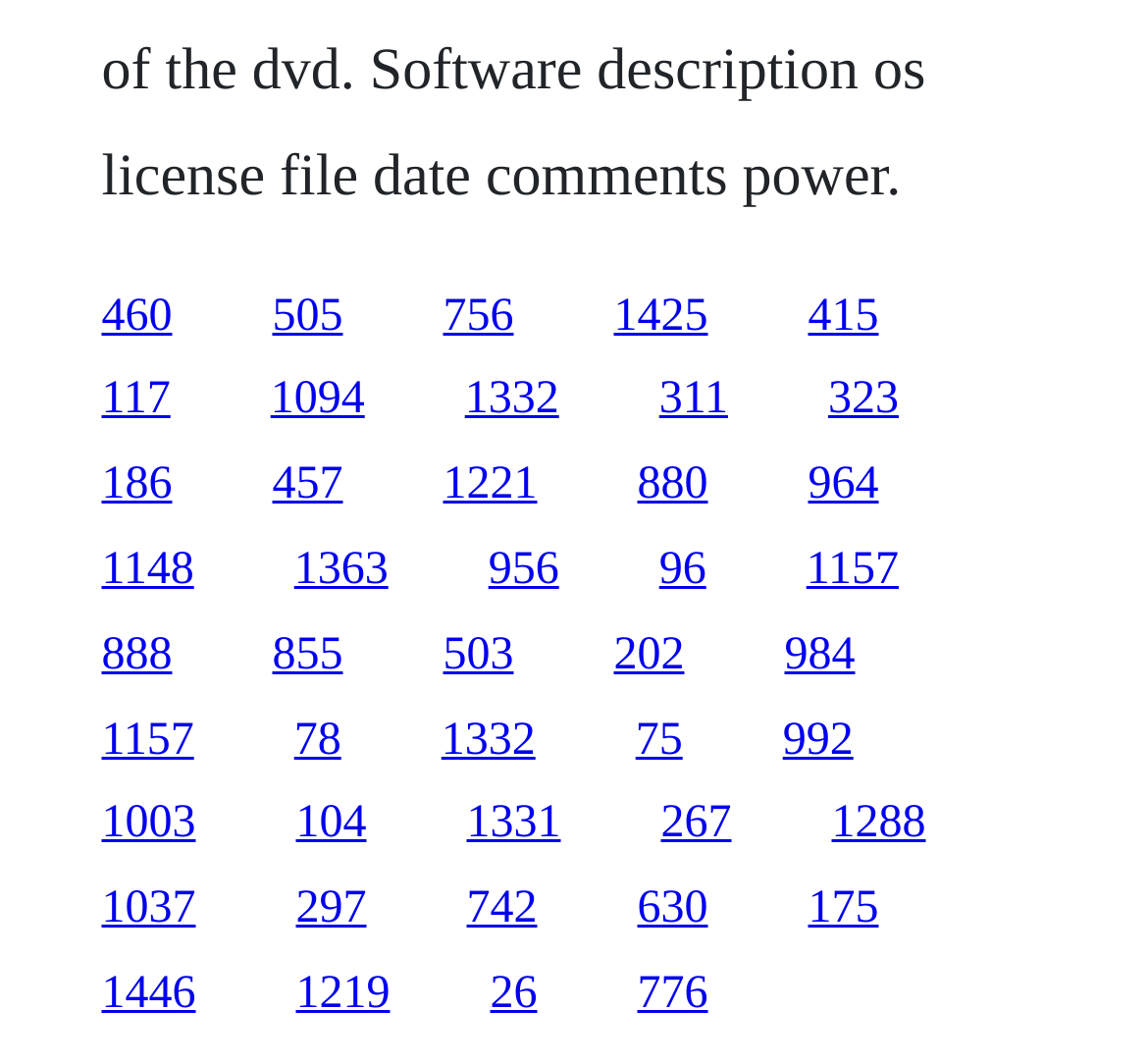What is the purpose of the links on this page?
Answer the question using a single word or phrase, according to the image.

Navigation